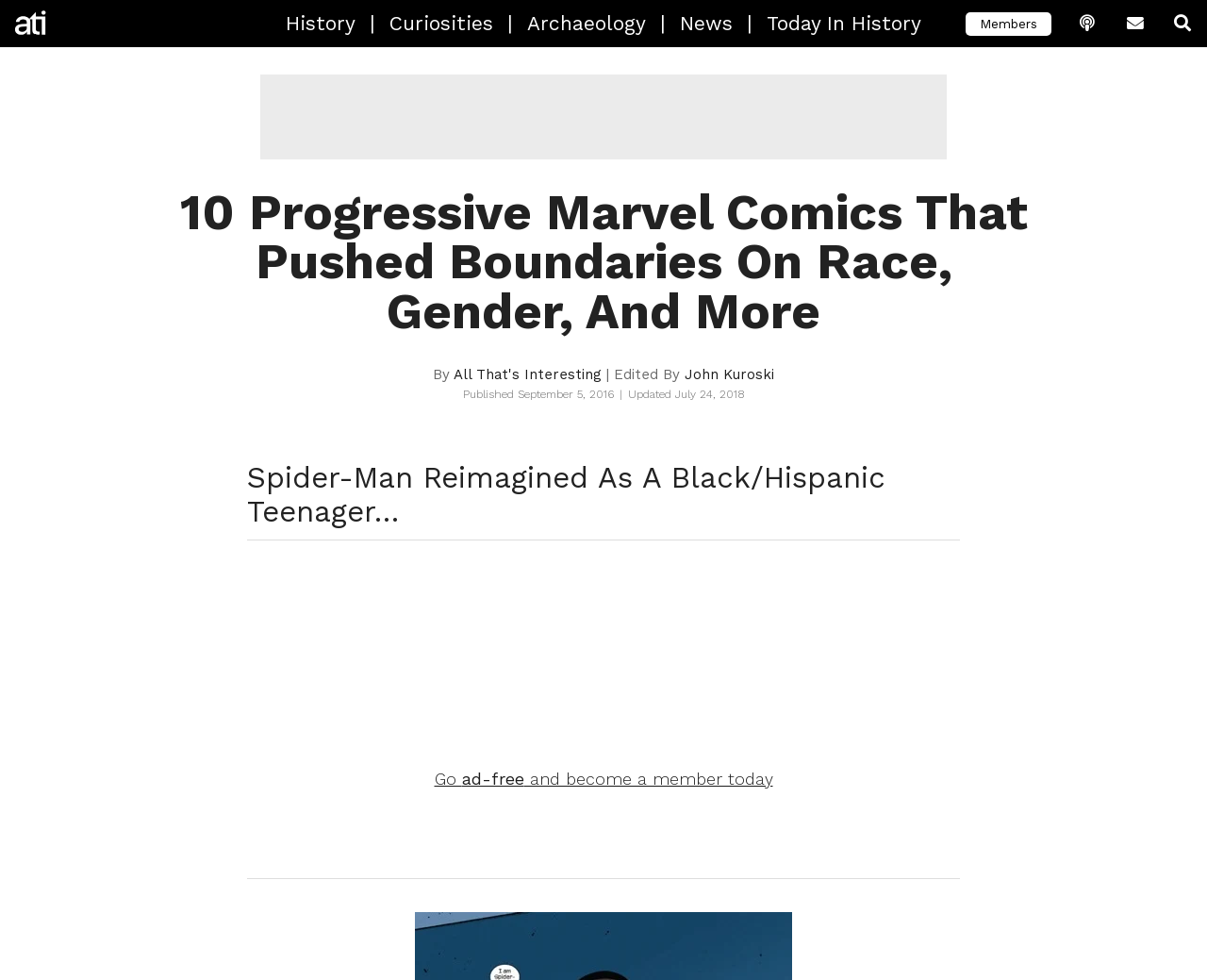Please identify the coordinates of the bounding box for the clickable region that will accomplish this instruction: "Read about History".

[0.225, 0.0, 0.306, 0.048]